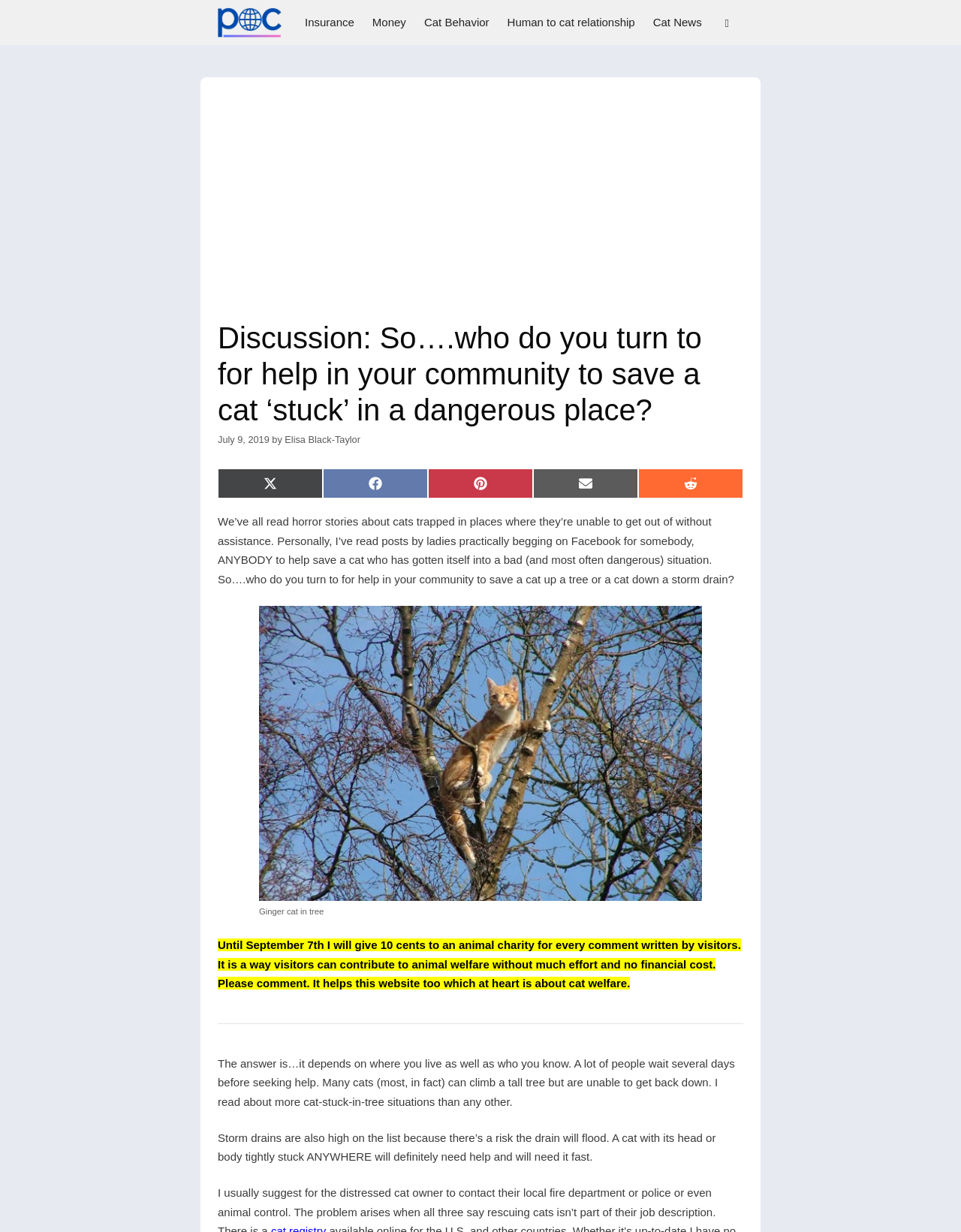For the element described, predict the bounding box coordinates as (top-left x, top-left y, bottom-right x, bottom-right y). All values should be between 0 and 1. Element description: Insurance

[0.308, 0.0, 0.378, 0.037]